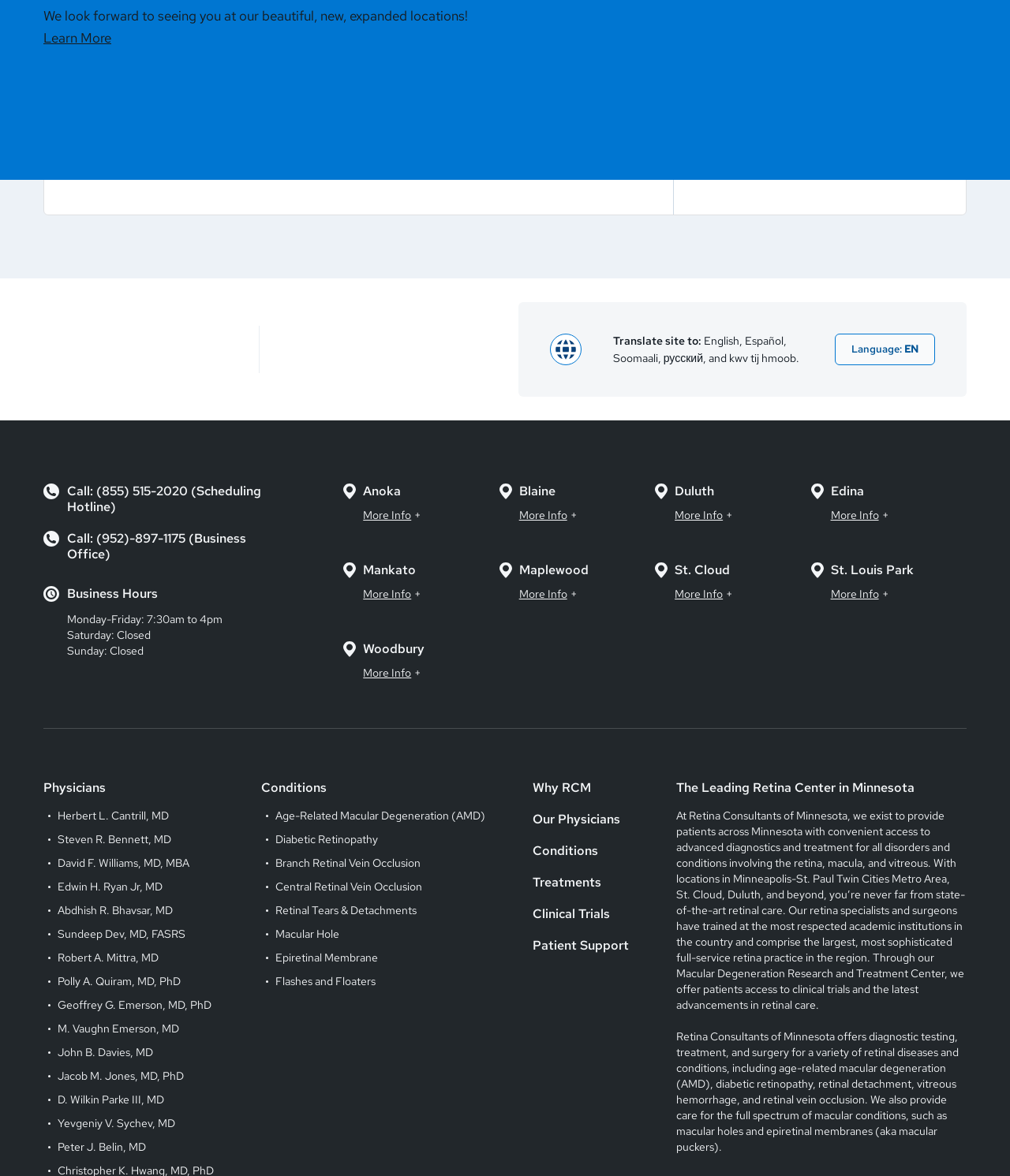Locate the bounding box coordinates of the element's region that should be clicked to carry out the following instruction: "View the physicians list". The coordinates need to be four float numbers between 0 and 1, i.e., [left, top, right, bottom].

[0.043, 0.663, 0.105, 0.677]